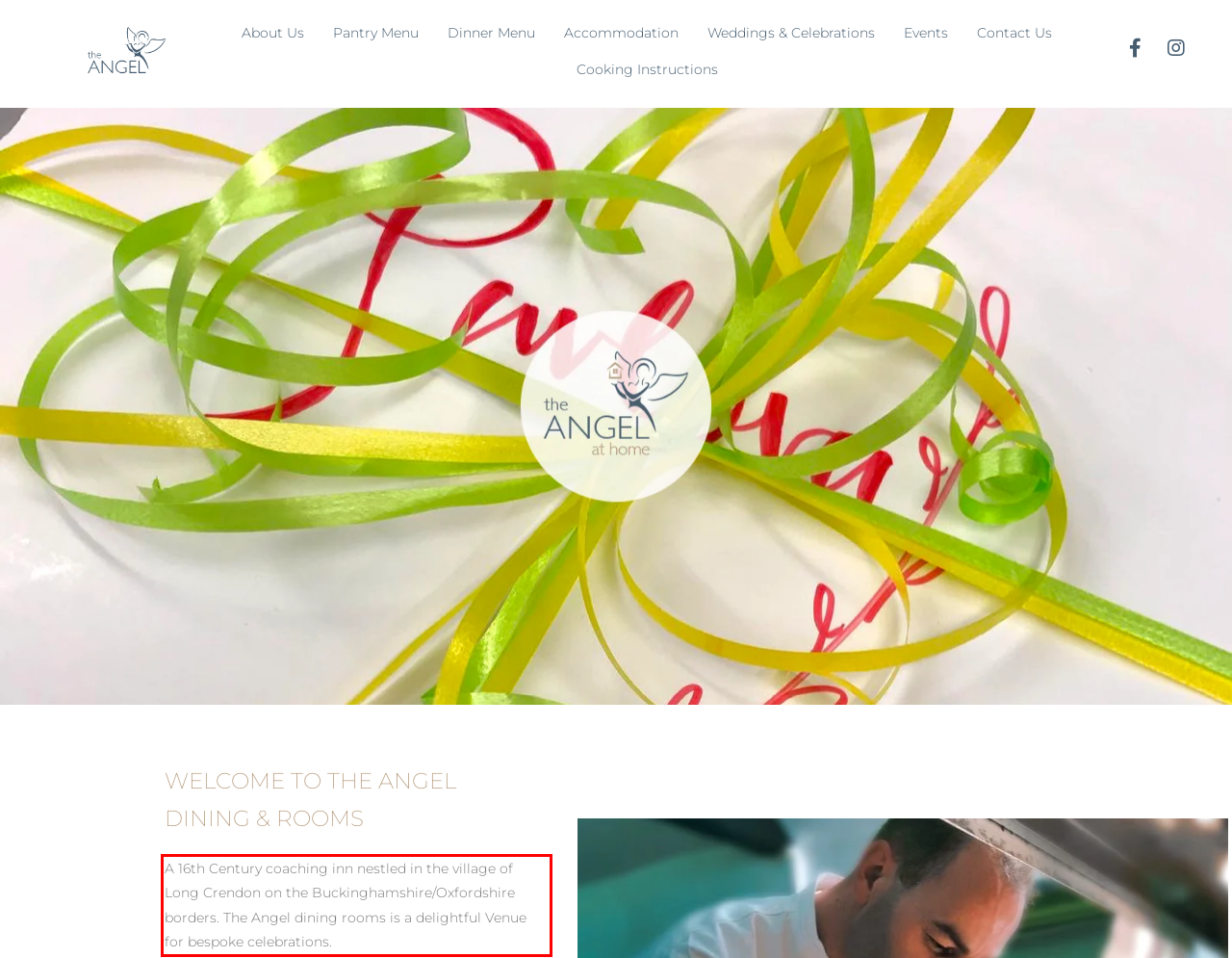With the given screenshot of a webpage, locate the red rectangle bounding box and extract the text content using OCR.

A 16th Century coaching inn nestled in the village of Long Crendon on the Buckinghamshire/Oxfordshire borders. The Angel dining rooms is a delightful Venue for bespoke celebrations.